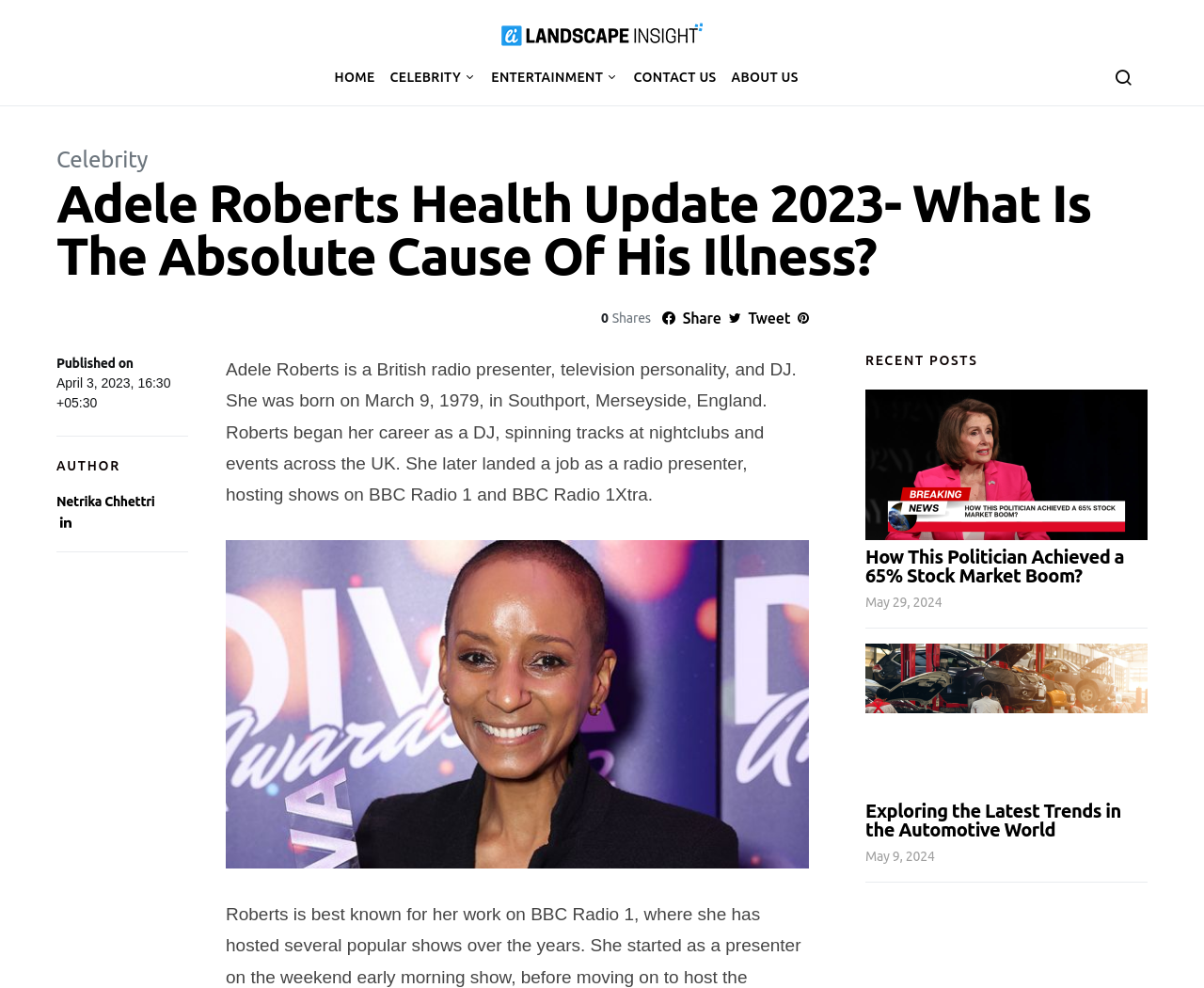Please determine the bounding box coordinates for the UI element described as: "parent_node: HOME".

[0.913, 0.063, 0.953, 0.093]